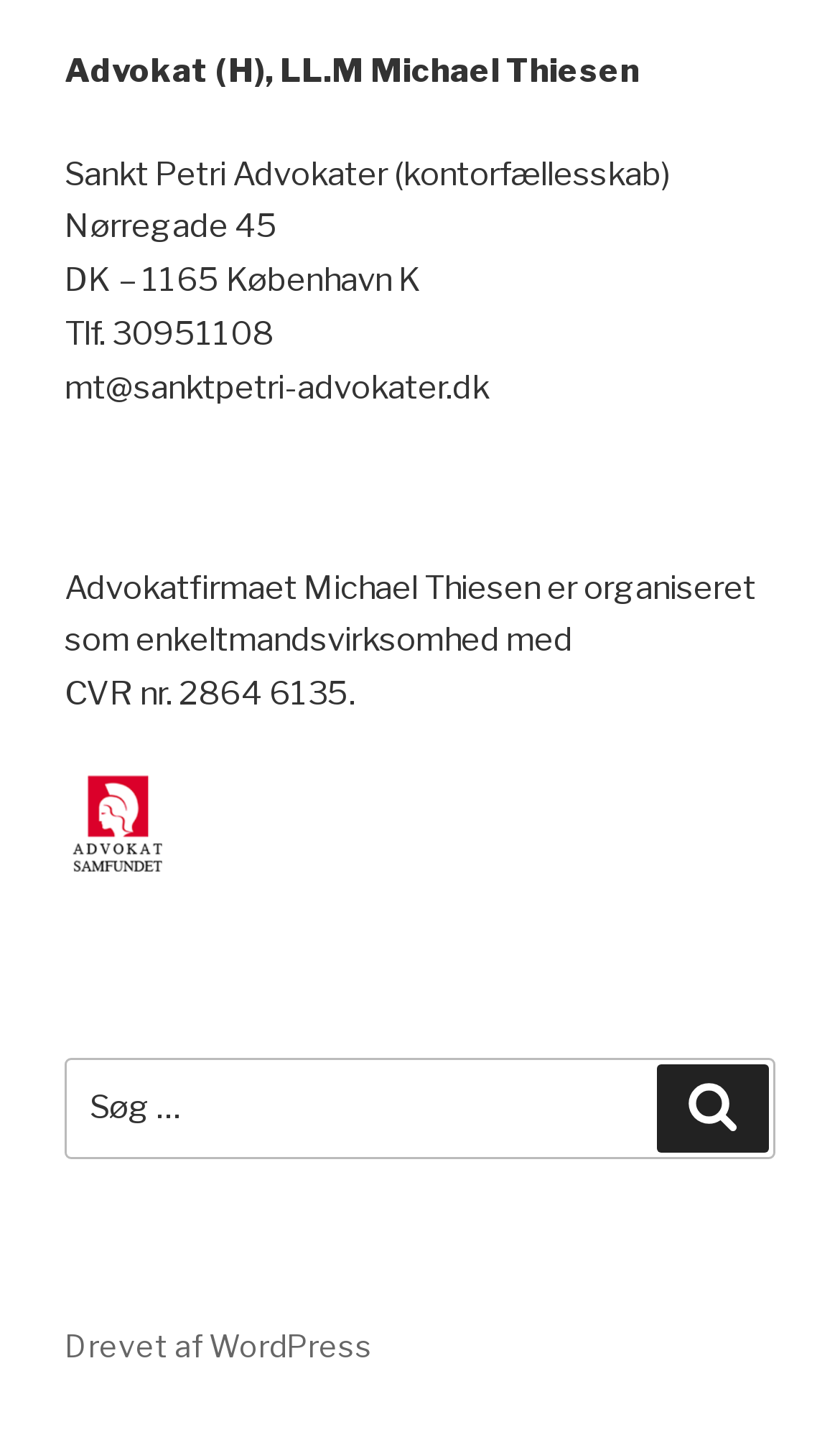Bounding box coordinates should be provided in the format (top-left x, top-left y, bottom-right x, bottom-right y) with all values between 0 and 1. Identify the bounding box for this UI element: Privacy Policy

None